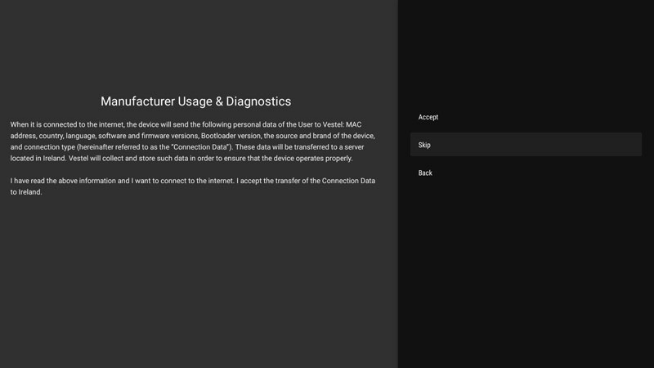Please provide a detailed answer to the question below based on the screenshot: 
Where is the server located that will receive the transmitted data?

According to the user interface screen, the data will be transmitted to a server located in Ireland, ensuring the device functions correctly, which implies that the server is located in Ireland.